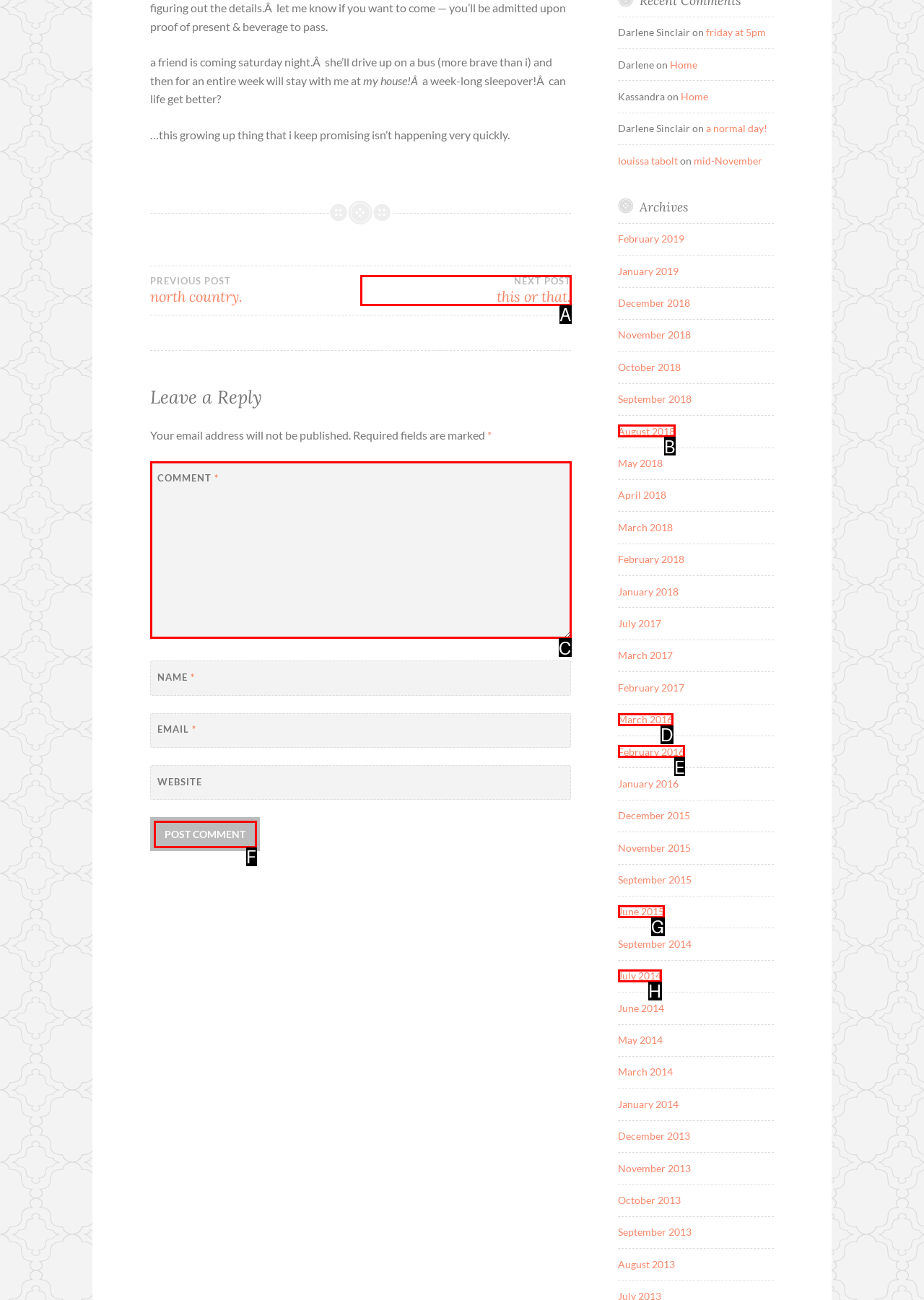Find the option that matches this description: parent_node: COMMENT * name="comment"
Provide the matching option's letter directly.

C